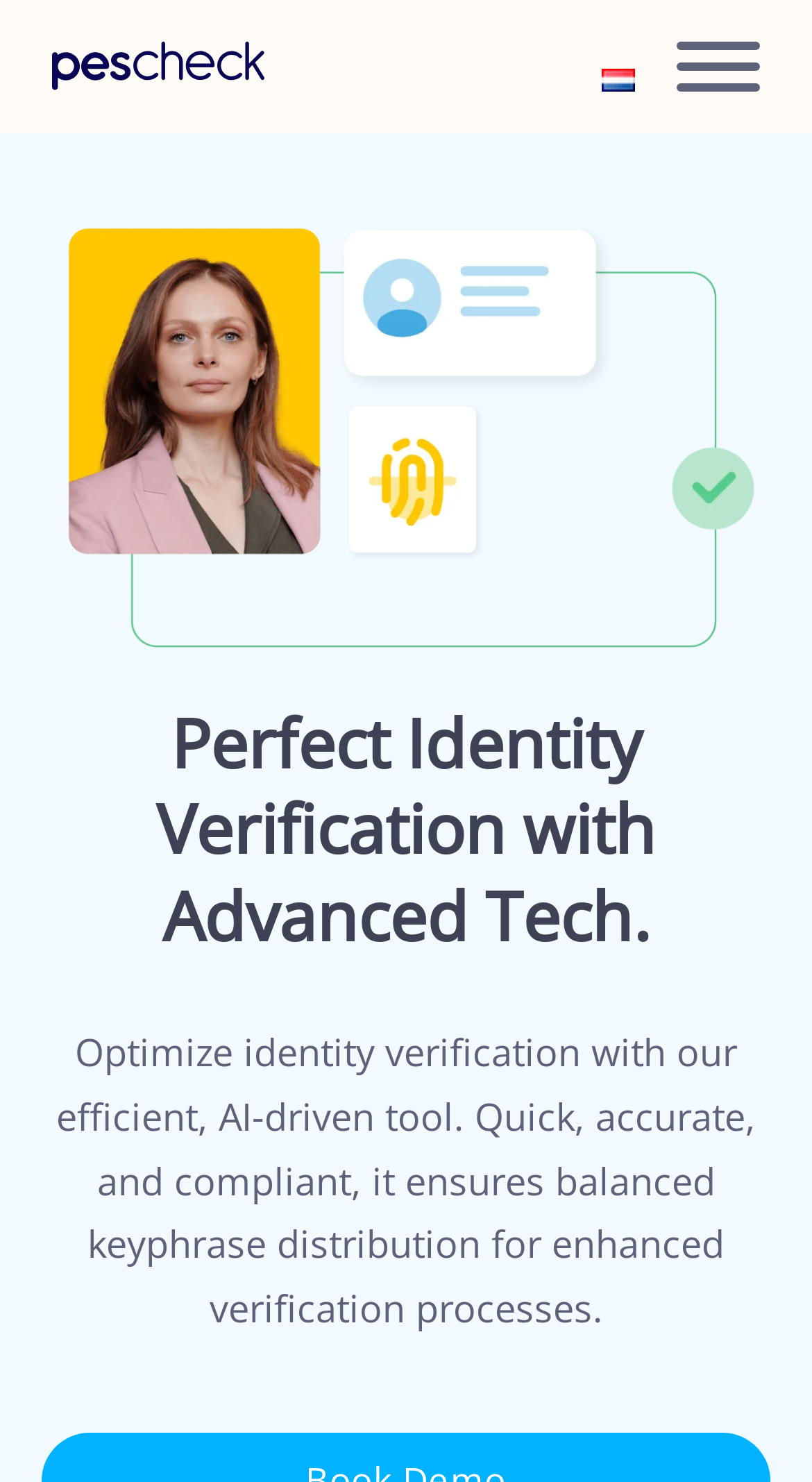Summarize the webpage comprehensively, mentioning all visible components.

The webpage is about an identity verification service that offers fast and accurate candidate ID checks to boost hiring. At the top left, there is a link with an accompanying image, which appears to be a logo or a brand icon. On the top right, there is another link with an image, which displays the text "NL", possibly indicating a language or region selection option.

Below the top section, there is a prominent heading that reads "Perfect Identity Verification with Advanced Tech." This heading is centered and takes up a significant portion of the page. 

Underneath the heading, there is a paragraph of text that explains the benefits of the identity verification service, highlighting its efficiency, accuracy, and compliance. This text is positioned towards the left side of the page.

To the left of the text, there is an image with the caption "International Background Checks", which suggests that the service offers global coverage. 

At the top right corner, there is a button labeled "Open", which is currently not expanded.